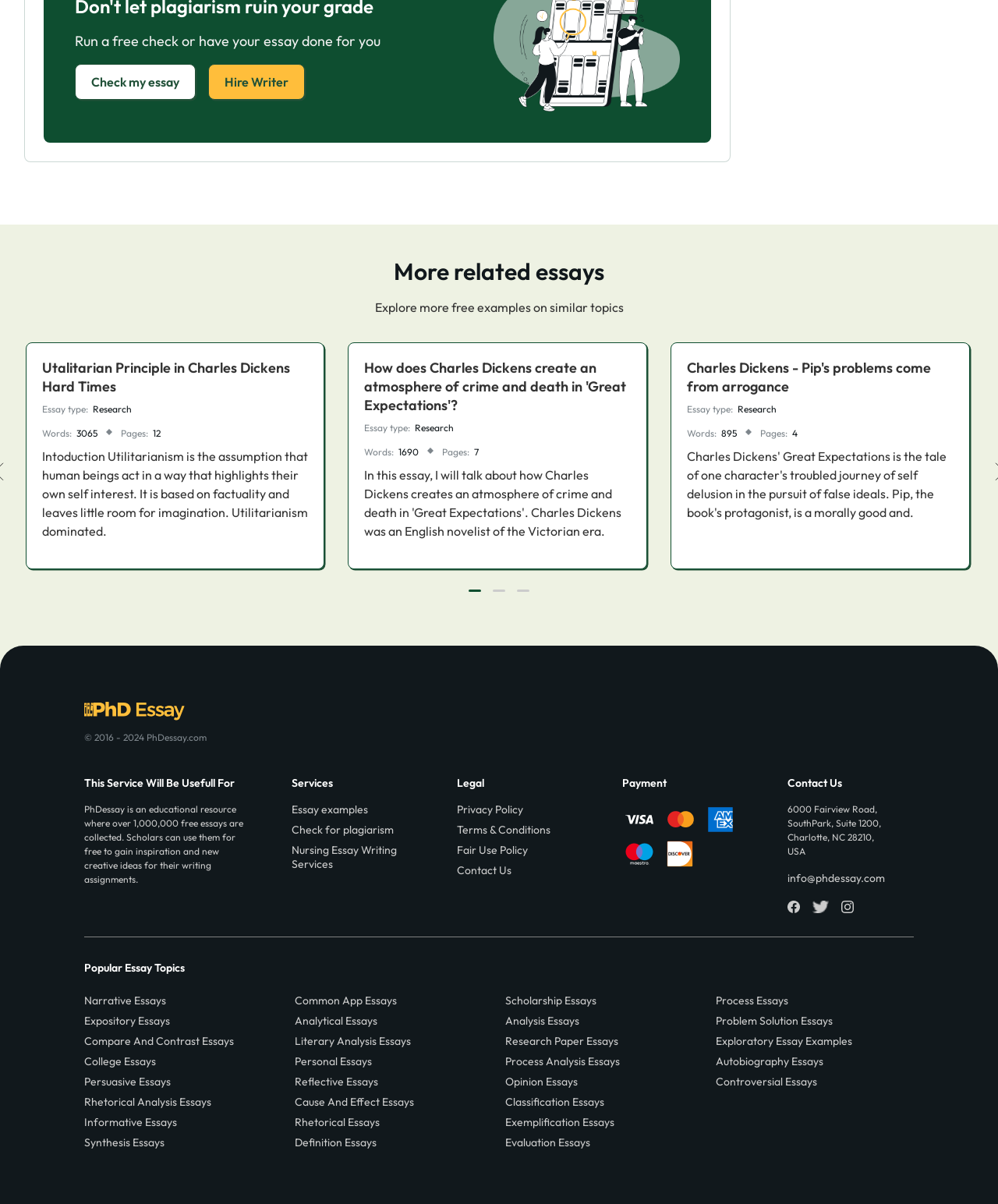Using the element description: "Contact Us", determine the bounding box coordinates for the specified UI element. The coordinates should be four float numbers between 0 and 1, [left, top, right, bottom].

[0.458, 0.717, 0.584, 0.729]